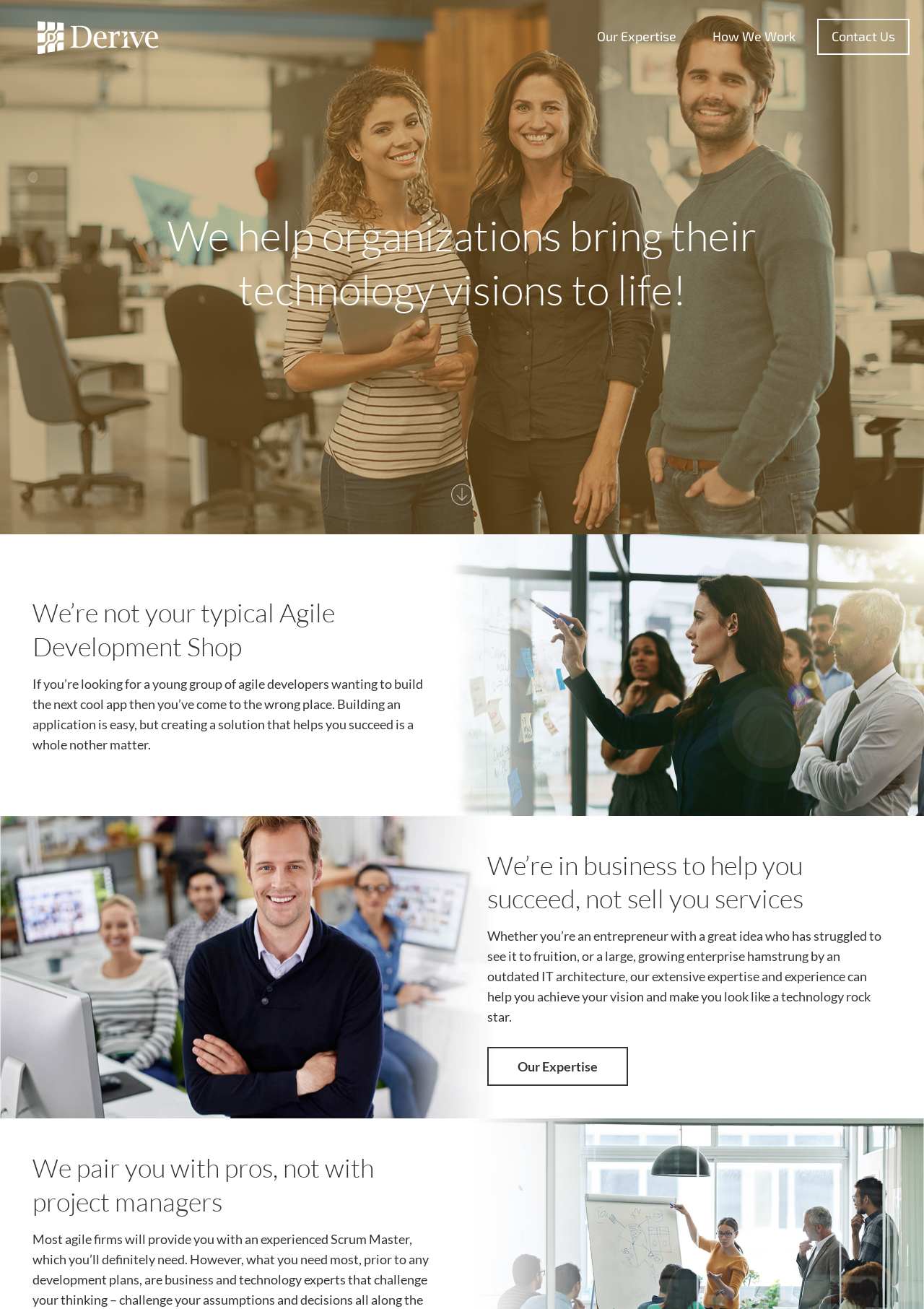Describe all the key features of the webpage in detail.

The webpage is about DeriveTek, a technology solutions provider. At the top, there is a navigation menu with four links: "Home", "Our Expertise", "How We Work", and "Contact Us", aligned horizontally across the top of the page.

Below the navigation menu, there is a header section that spans the entire width of the page. Within this section, there is a prominent heading that reads, "We help organizations bring their technology visions to life!".

To the right of this heading, there is a link with an accompanying image. Below this, there is a section that highlights the company's unique approach. A heading states, "We’re not your typical Agile Development Shop", followed by a paragraph of text that explains the company's focus on creating solutions that help businesses succeed.

Further down, there is another heading that reads, "We’re in business to help you succeed, not sell you services". This is followed by a longer paragraph of text that describes how the company's expertise and experience can help entrepreneurs and enterprises achieve their technology visions.

Below this, there is a link to "Our Expertise", and finally, a heading that reads, "We pair you with pros, not with project managers", which suggests that the company provides direct access to experienced professionals.